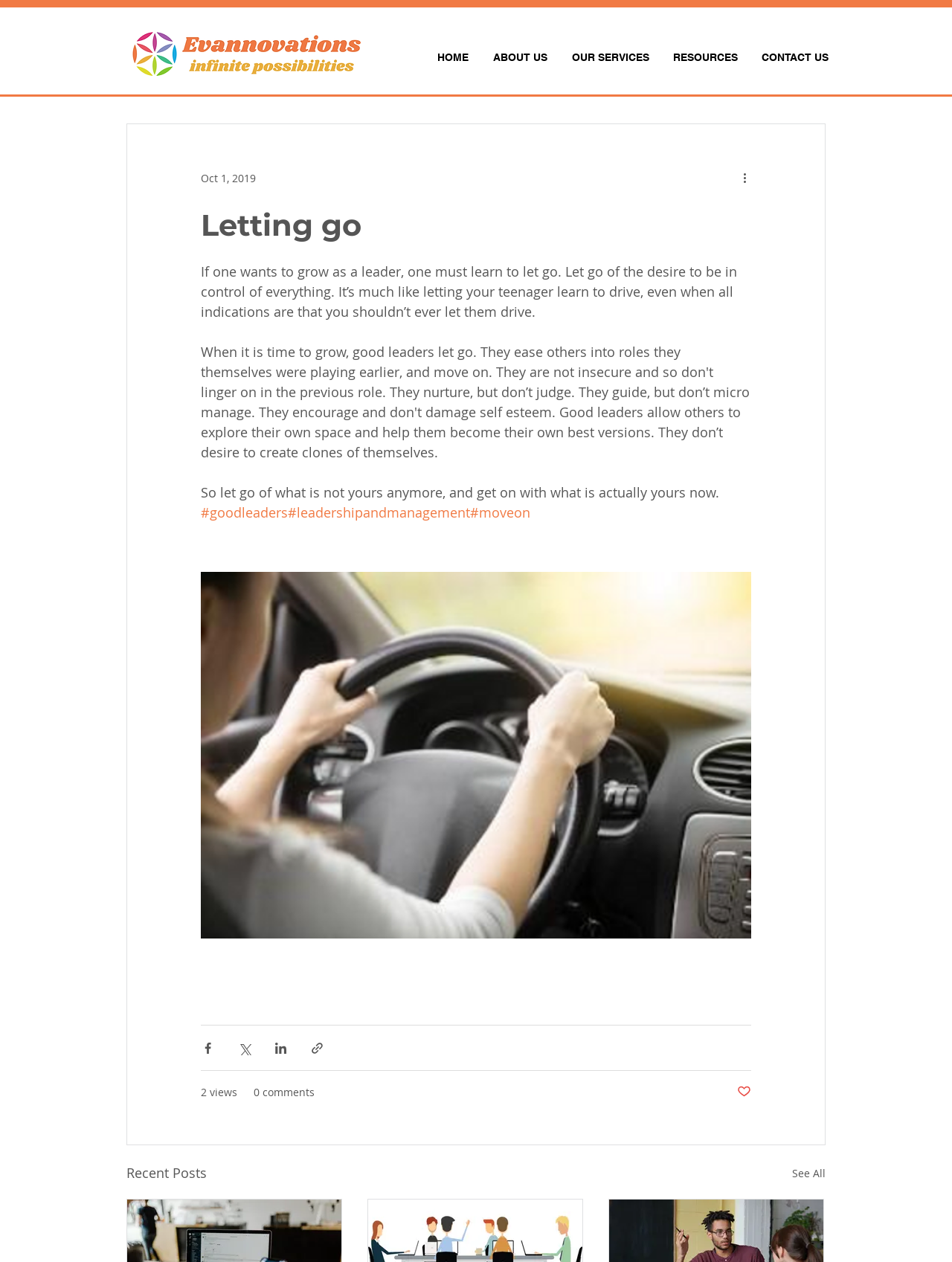How many views does the post have?
Using the image, answer in one word or phrase.

2 views